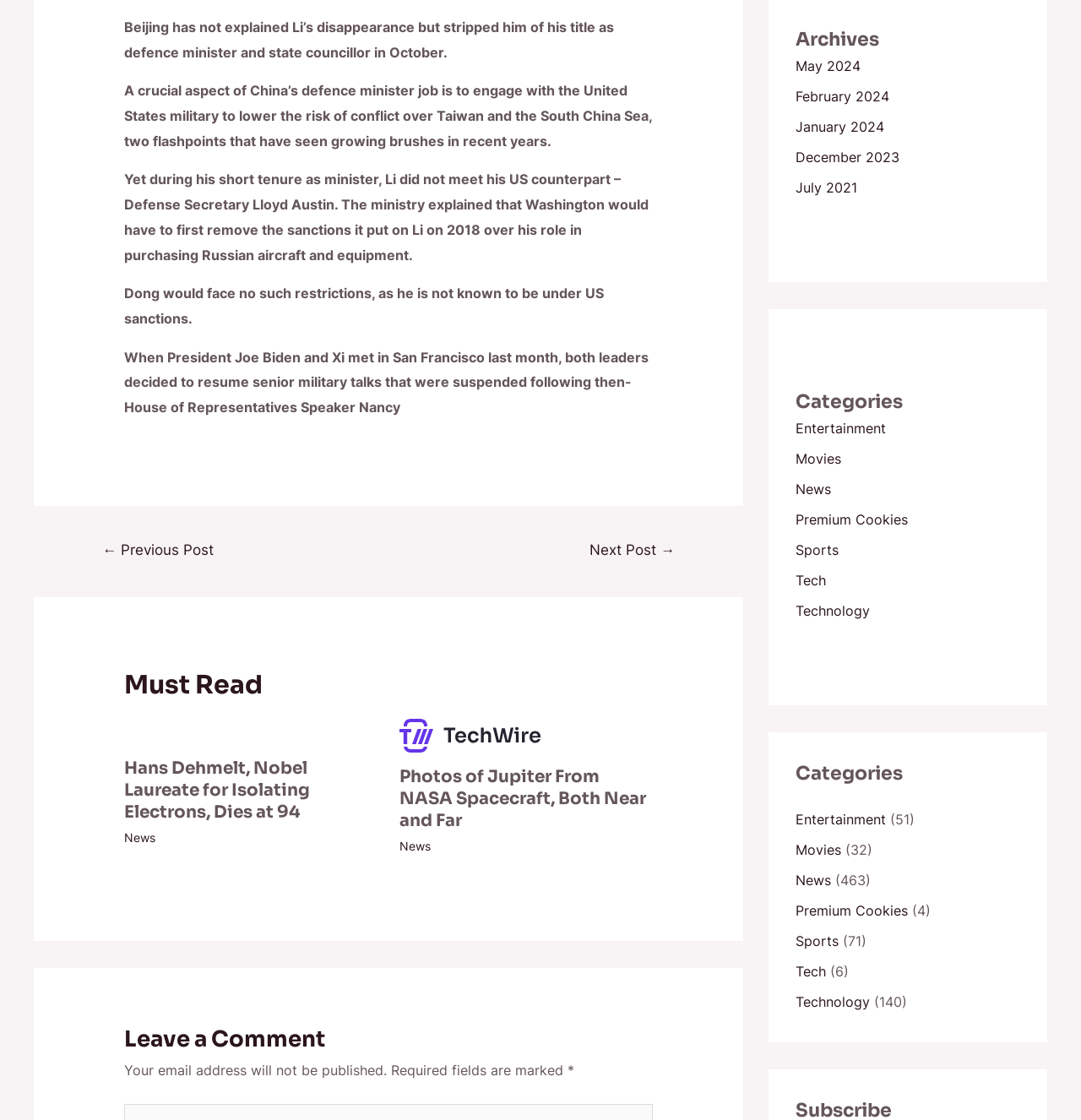What is the purpose of the 'Leave a Comment' section?
Using the information from the image, answer the question thoroughly.

The 'Leave a Comment' section is located at [0.115, 0.913, 0.604, 0.945] and is accompanied by text that says 'Your email address will not be published.' and 'Required fields are marked *'. This suggests that the purpose of this section is to allow users to leave comments, and the website will not publish their email addresses.